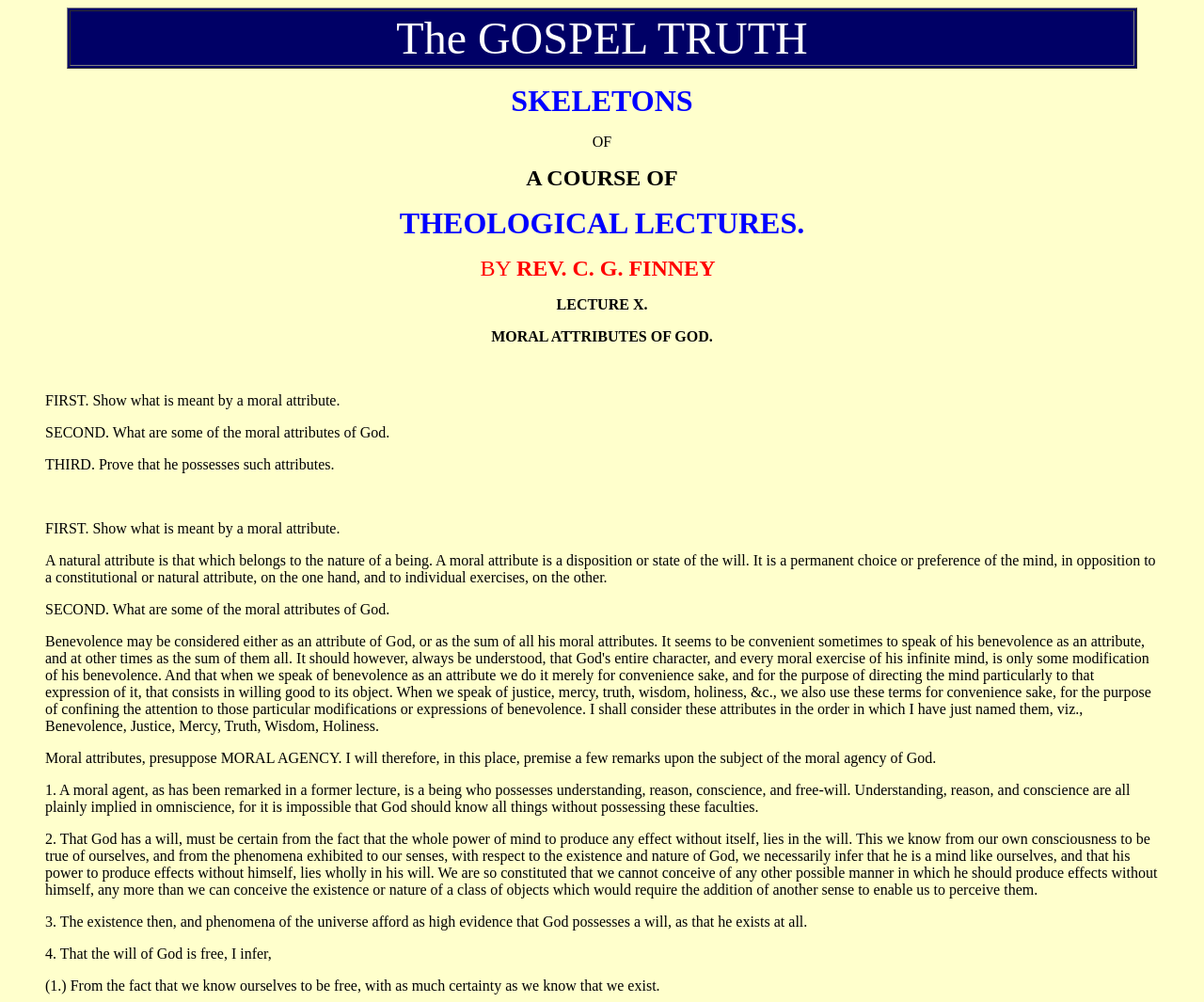Please answer the following question using a single word or phrase: What is the first topic discussed in the lecture?

MORAL ATTRIBUTES OF GOD